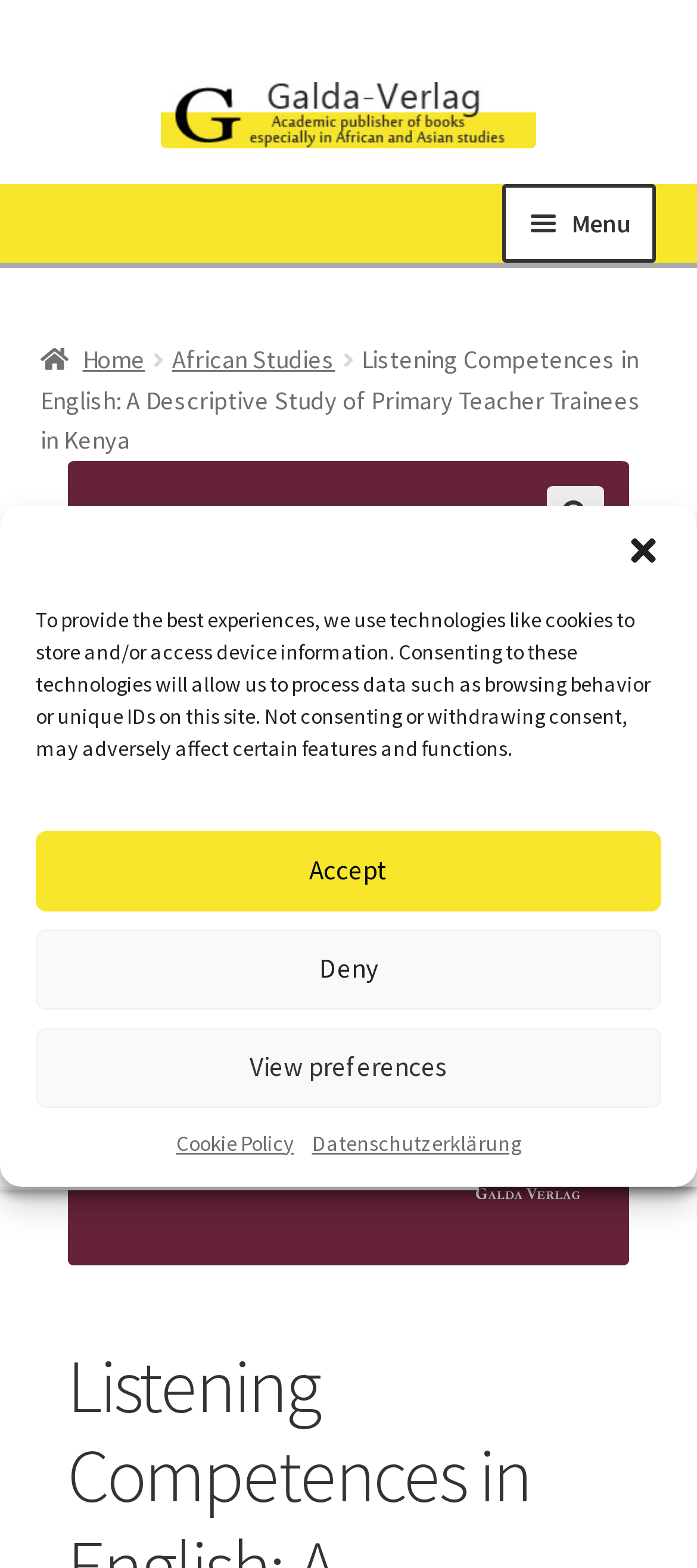Give the bounding box coordinates for the element described as: "Book Series & Journals".

[0.058, 0.232, 0.942, 0.264]